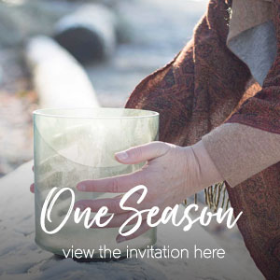Refer to the image and provide a thorough answer to this question:
What is the font style of the text 'One Season'?

The text 'One Season' is displayed prominently in a flowing, cursive font, inviting viewers to engage further.